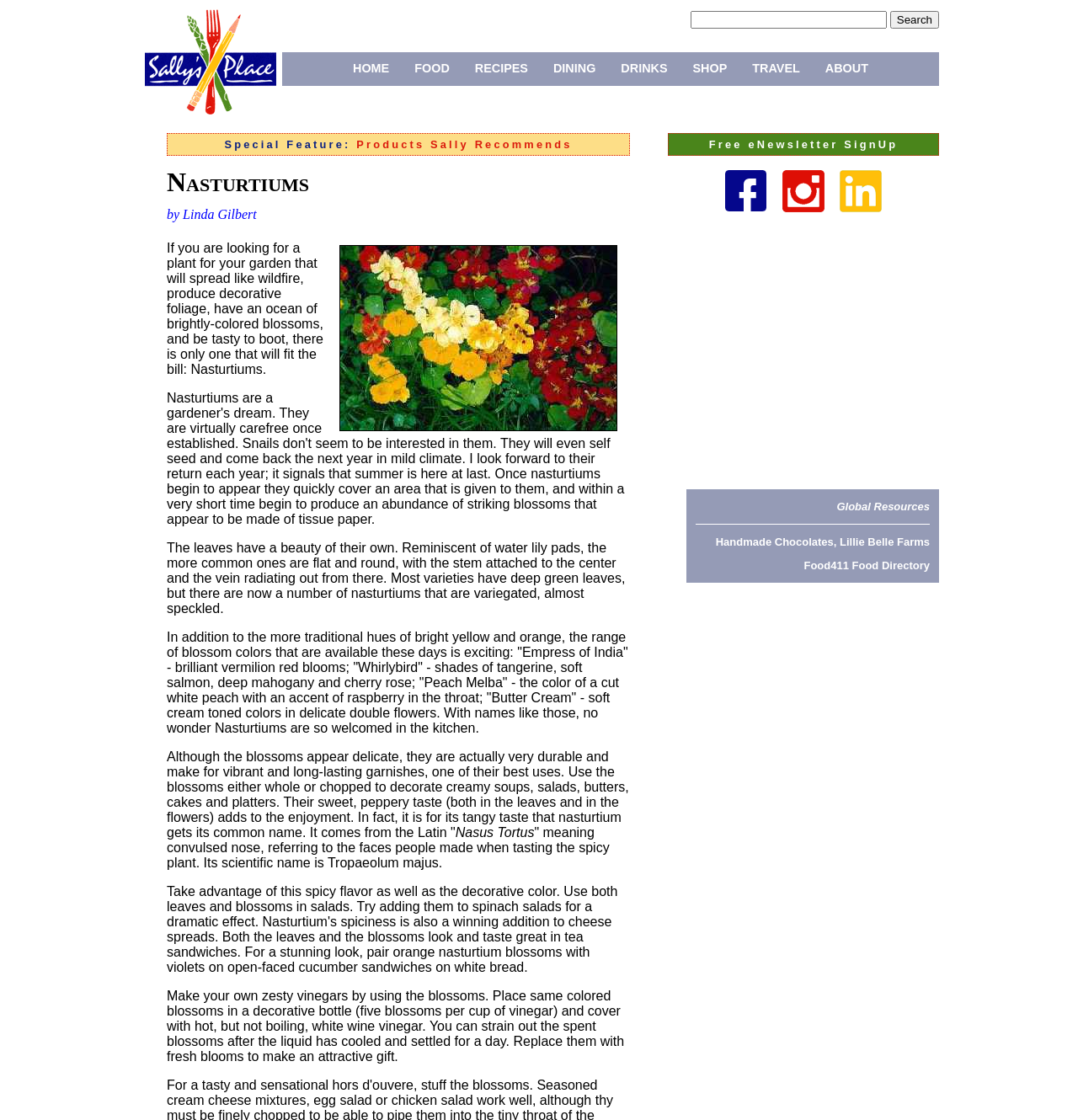Identify the bounding box coordinates of the area you need to click to perform the following instruction: "Read about Nasturtiums".

[0.155, 0.149, 0.584, 0.177]